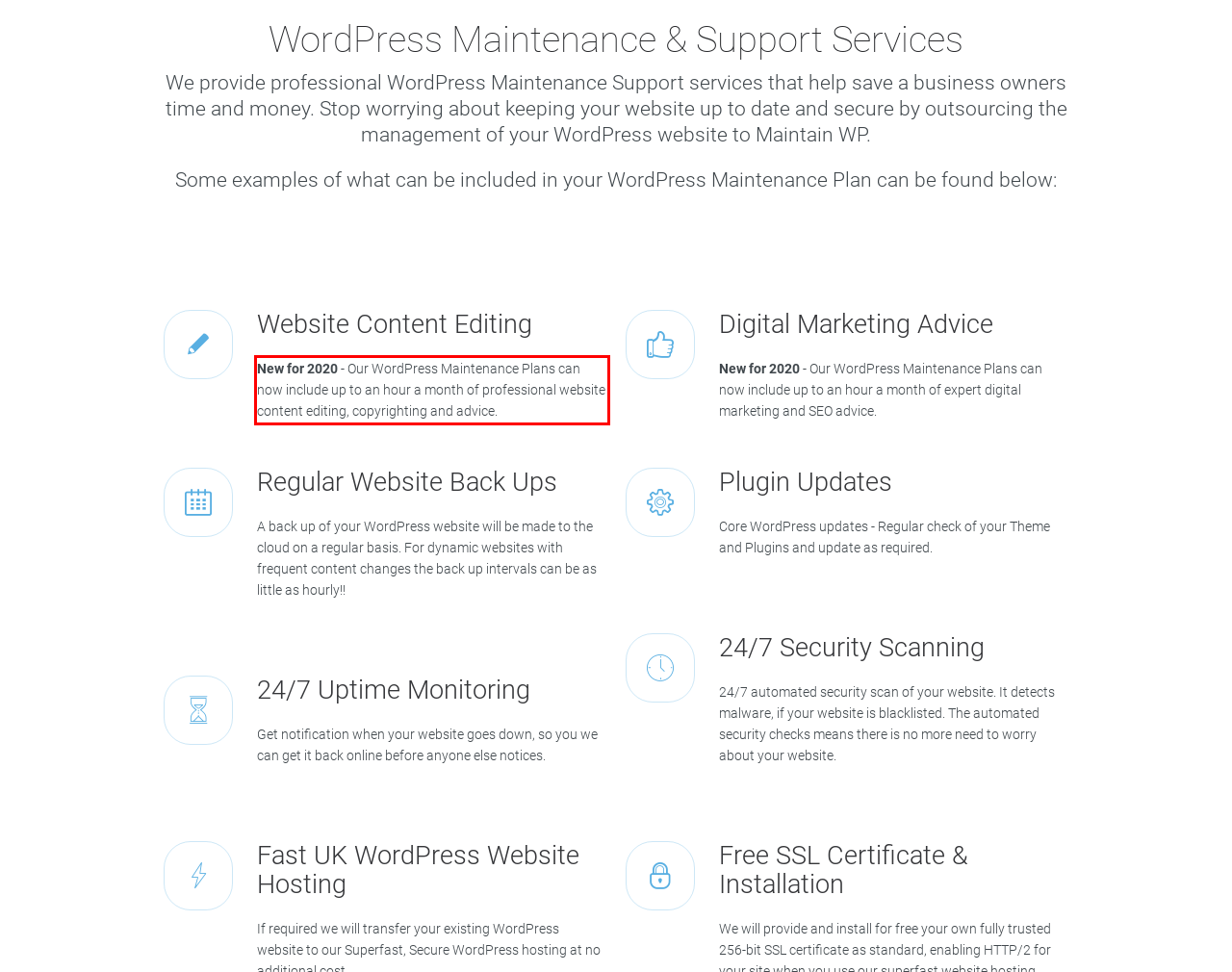Analyze the red bounding box in the provided webpage screenshot and generate the text content contained within.

New for 2020 - Our WordPress Maintenance Plans can now include up to an hour a month of professional website content editing, copyrighting and advice.